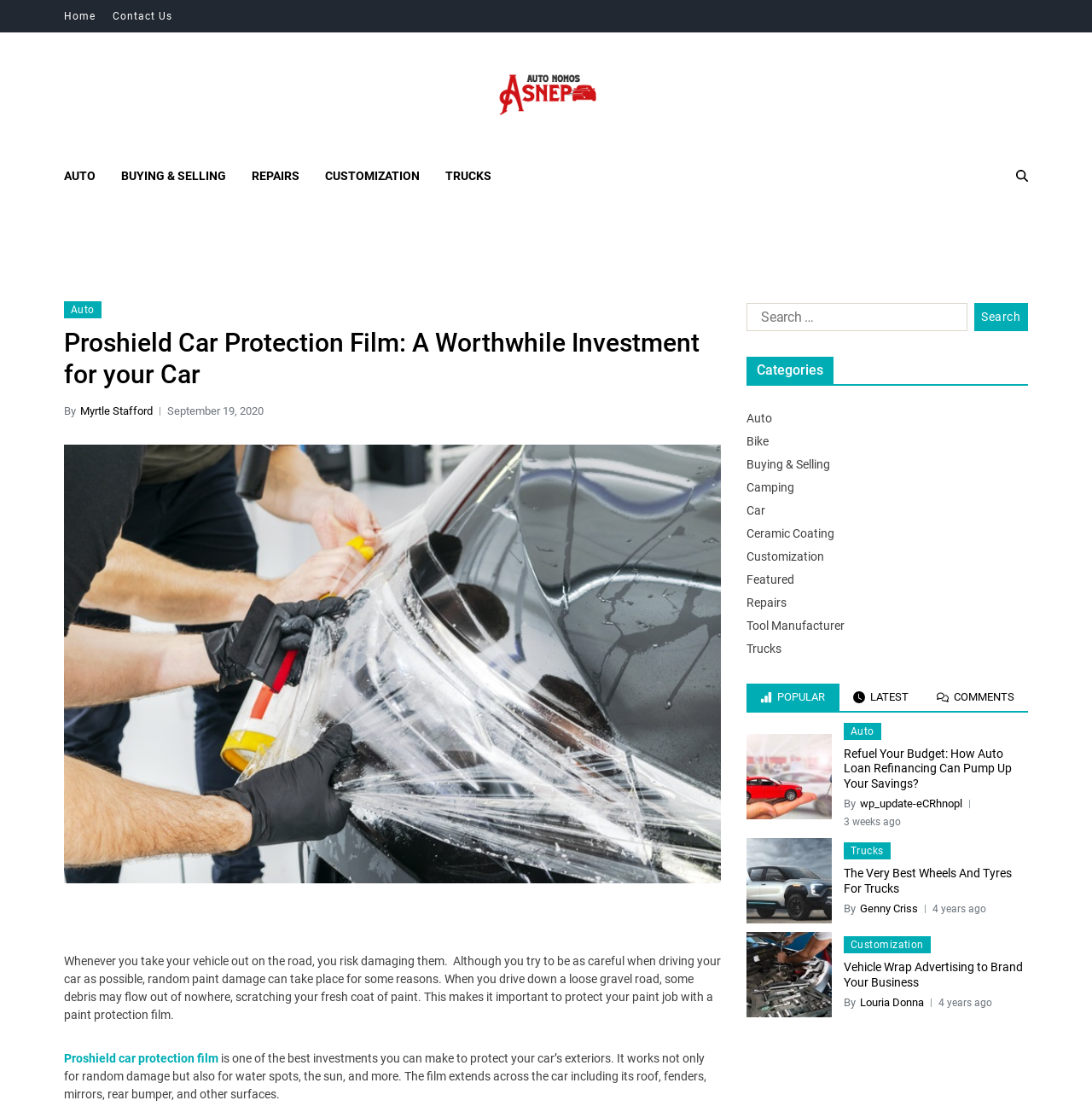Could you indicate the bounding box coordinates of the region to click in order to complete this instruction: "Read more about the article YOUTH EMPOWERMENT: RHAB-YESS OKAYS PROGRESS OF TRAINEES".

None